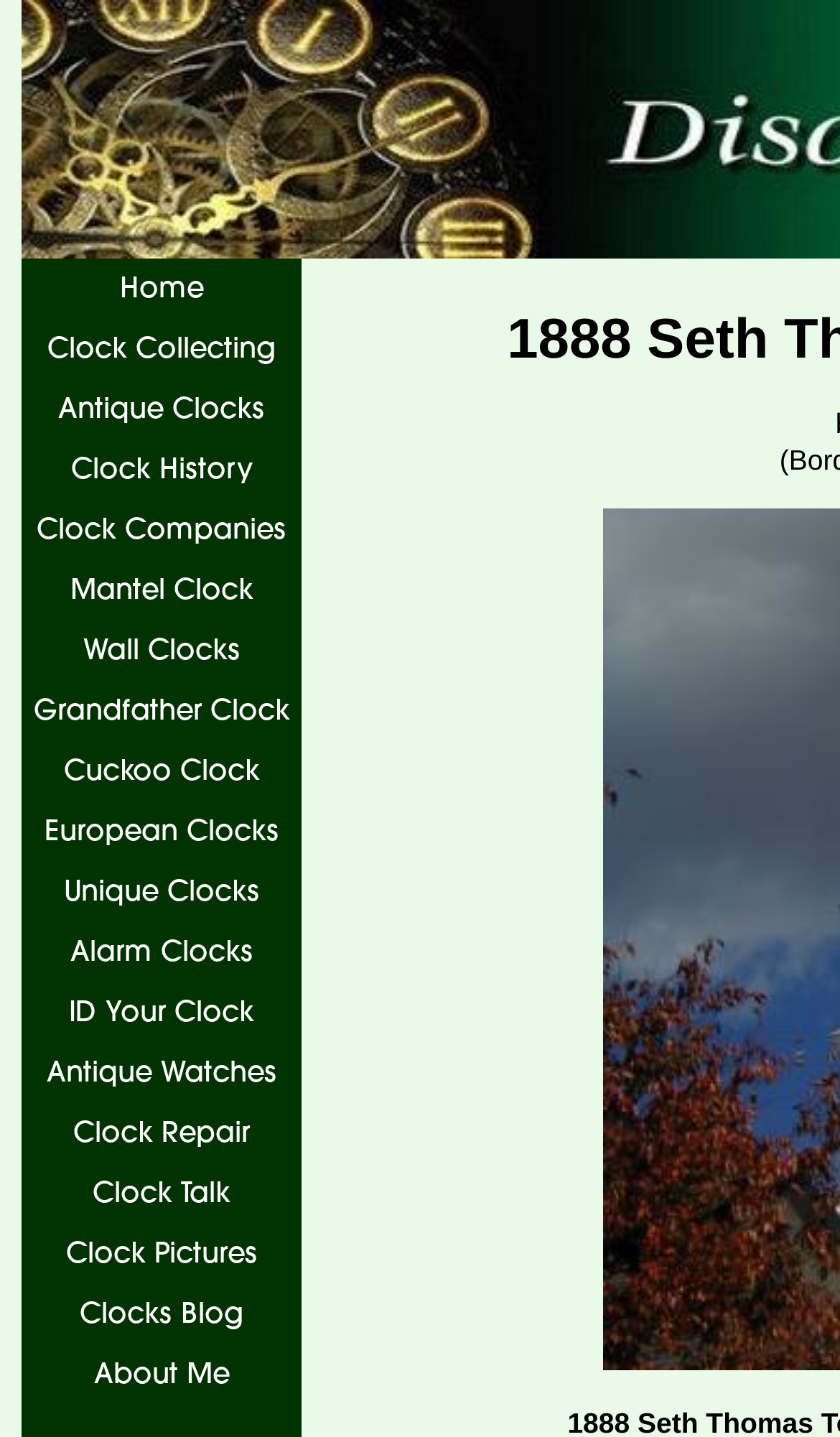Please determine the bounding box coordinates of the clickable area required to carry out the following instruction: "explore unique clocks". The coordinates must be four float numbers between 0 and 1, represented as [left, top, right, bottom].

[0.026, 0.6, 0.359, 0.642]